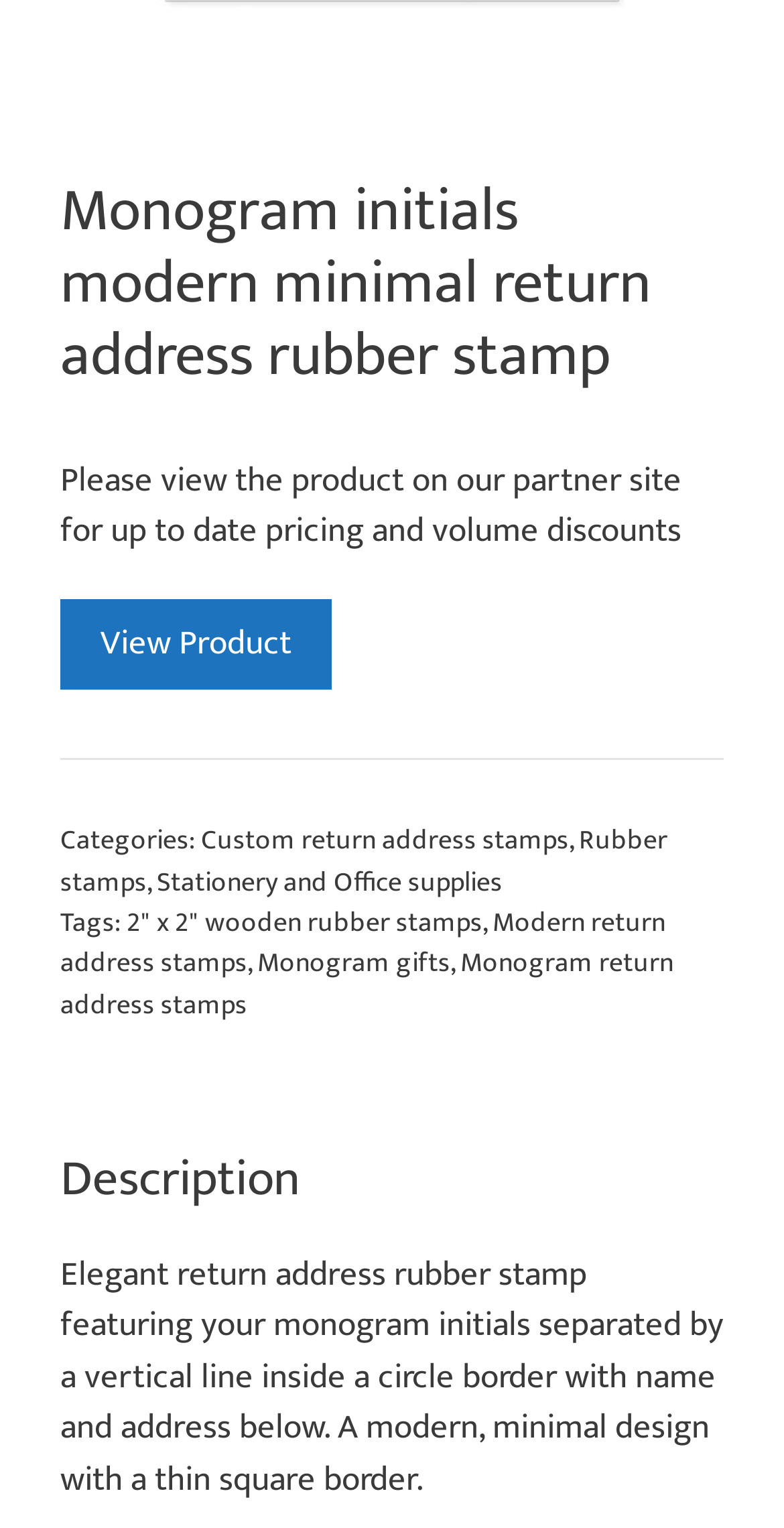What is the product category?
Using the image as a reference, answer the question in detail.

I determined the product category by looking at the categories listed on the webpage, which include 'Custom return address stamps', 'Rubber stamps', and 'Stationery and Office supplies'. The category 'Custom return address stamps' is one of the options listed.